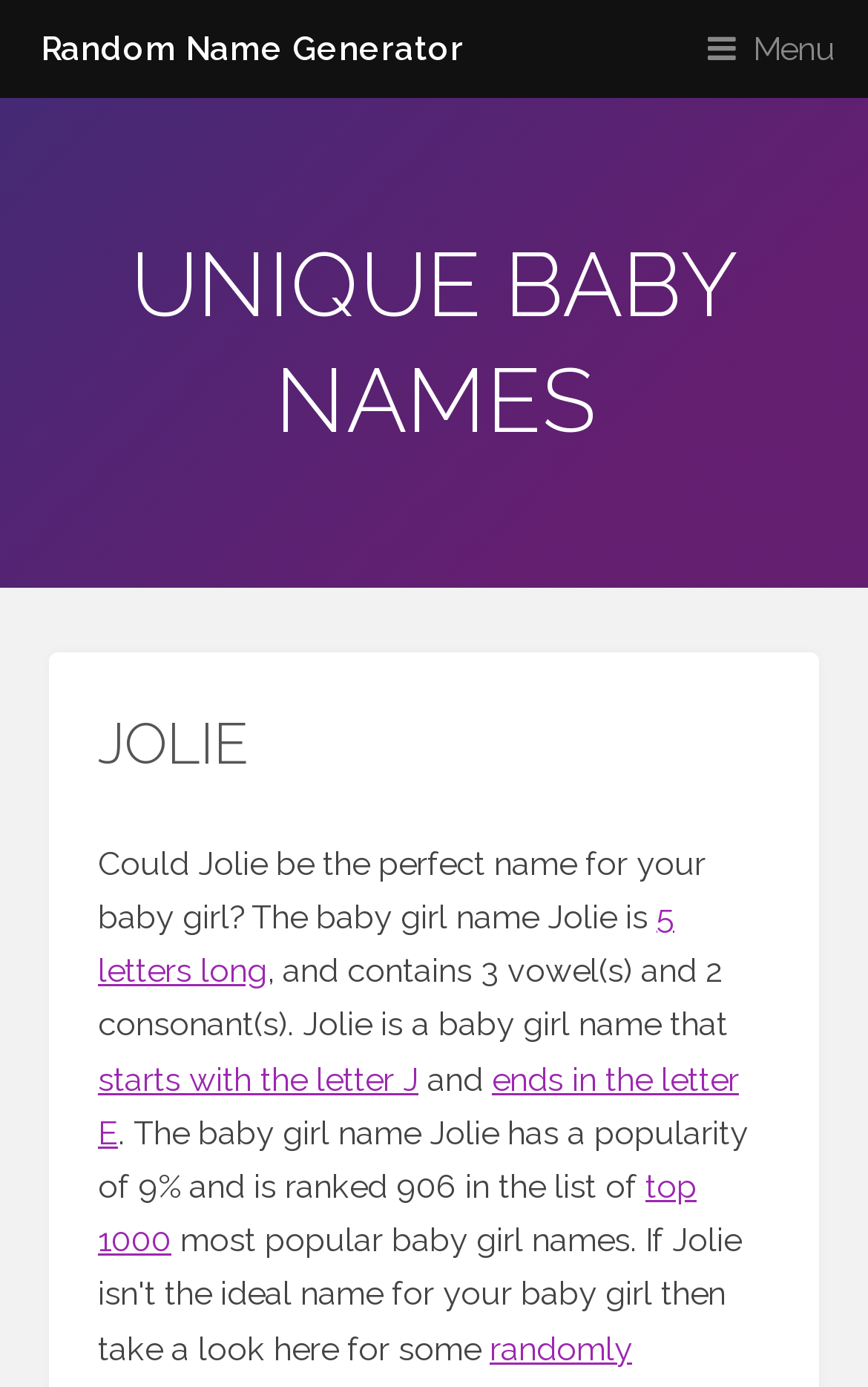Return the bounding box coordinates of the UI element that corresponds to this description: "ends in the letter E". The coordinates must be given as four float numbers in the range of 0 and 1, [left, top, right, bottom].

[0.113, 0.763, 0.851, 0.83]